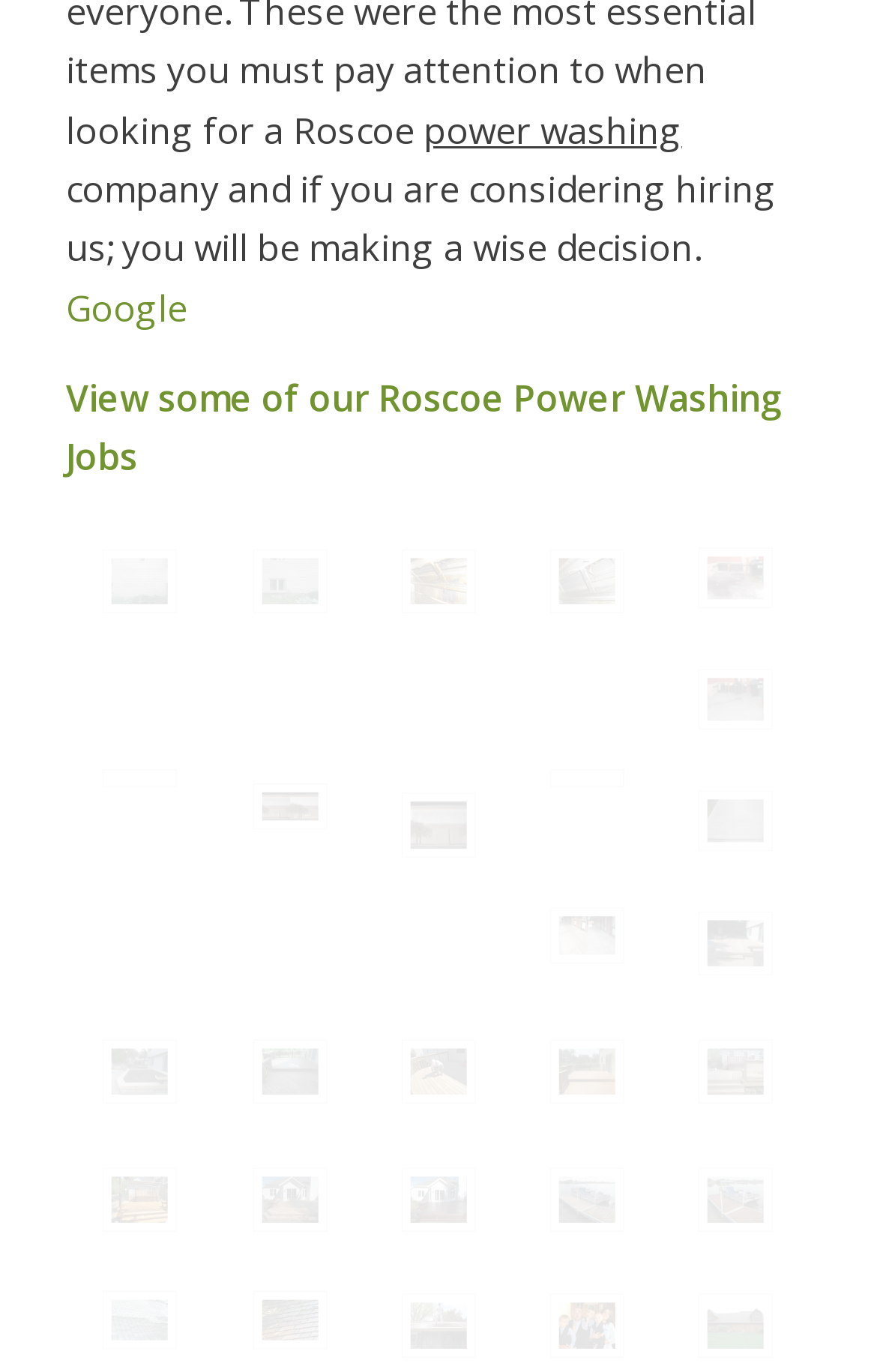What is the topic of the image with the text 'Commercial Pressure Washing'?
Using the information from the image, answer the question thoroughly.

The image with the text 'Commercial Pressure Washing' is related to commercial pressure washing, as indicated by the image description and its corresponding link text.